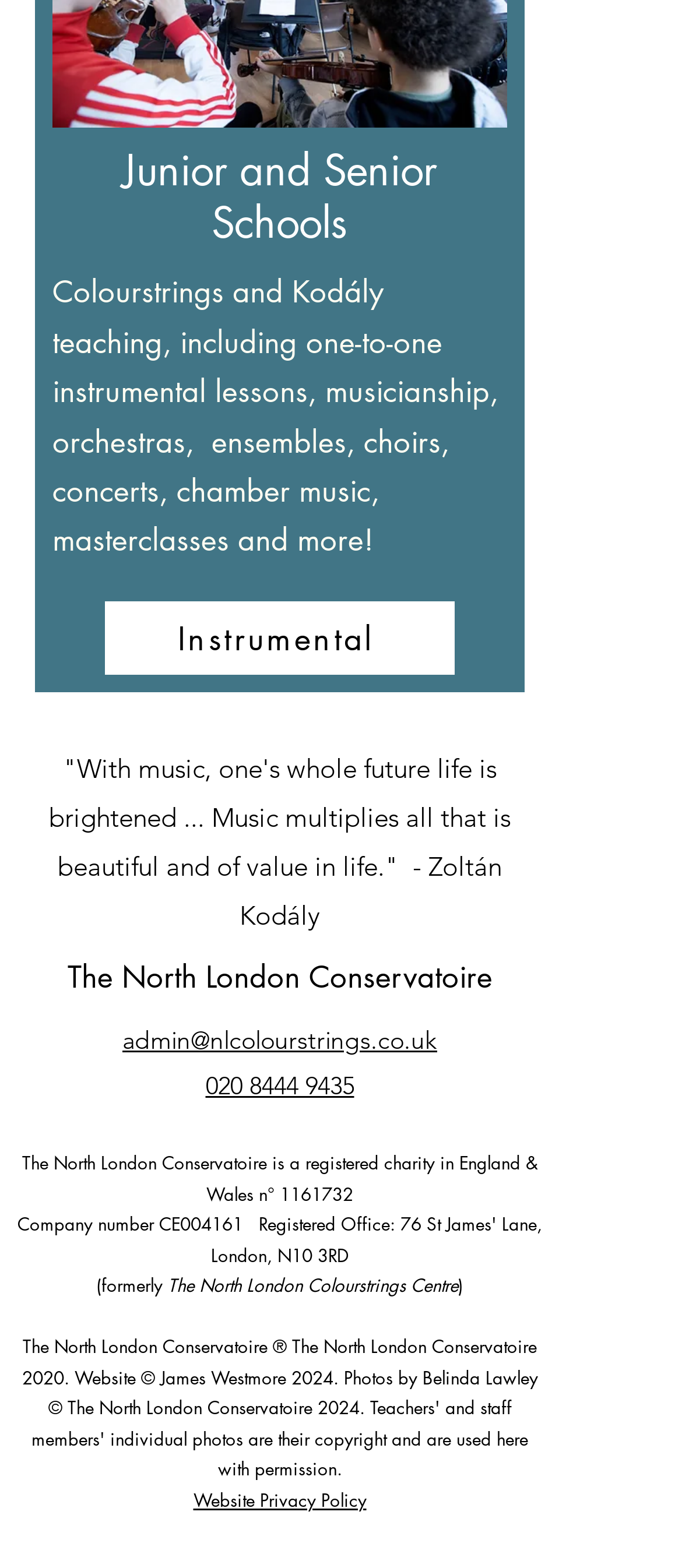What is the phone number?
Please describe in detail the information shown in the image to answer the question.

The webpage provides a link to '020 8444 9435' which is likely the phone number for the North London Conservatoire.